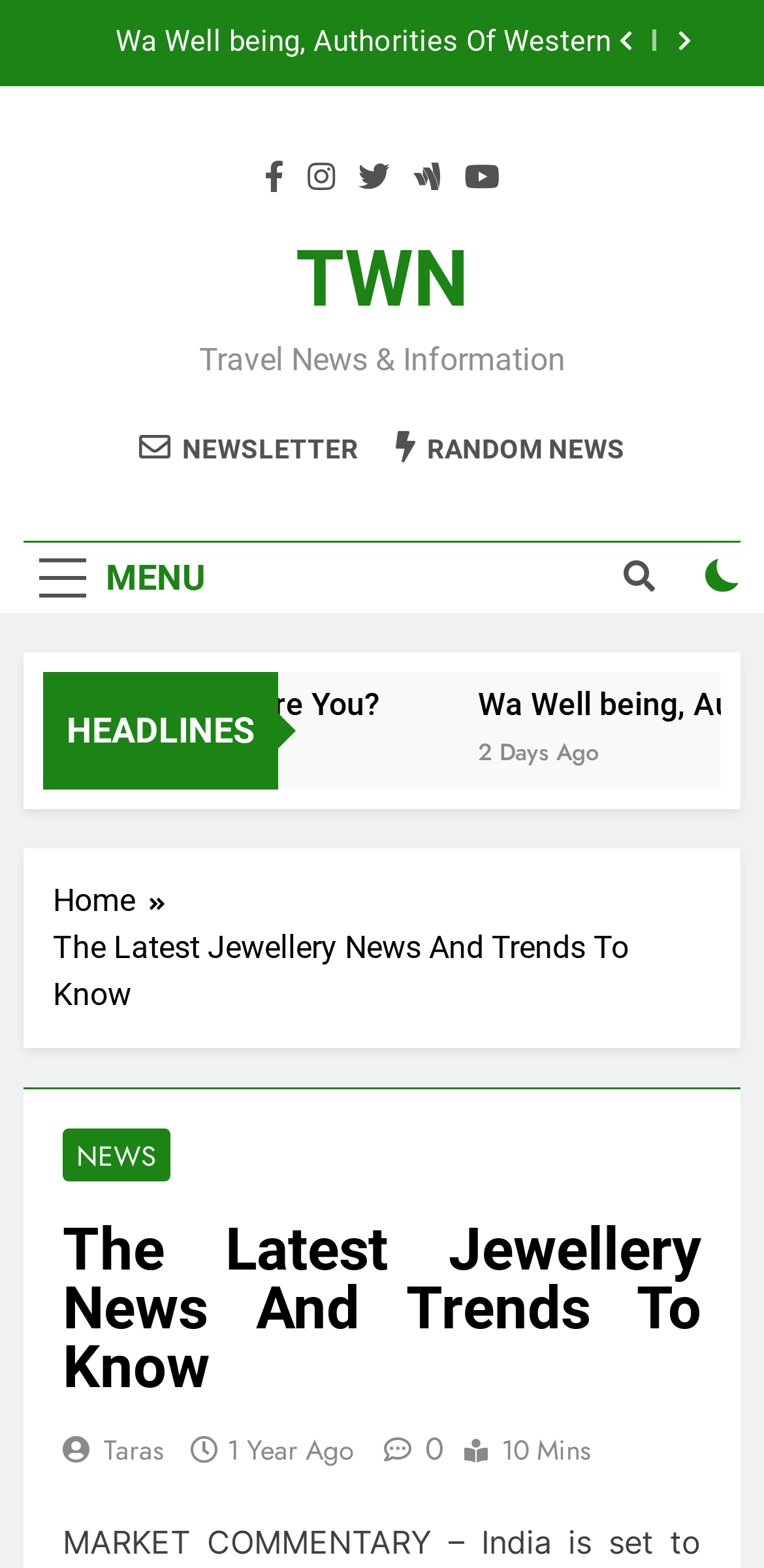Please identify the bounding box coordinates of the element's region that I should click in order to complete the following instruction: "Click the NEWS link". The bounding box coordinates consist of four float numbers between 0 and 1, i.e., [left, top, right, bottom].

[0.082, 0.72, 0.223, 0.753]